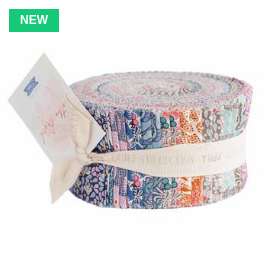Give a comprehensive caption that covers the entire image content.

This image features a beautifully arranged jelly roll of assorted cotton fabric, showcasing a vibrant mix of patterns and colors. The jelly roll is tightly rolled and secured with a decorative ribbon, emphasizing its premium quality. The packaging includes a label that highlights its collection status, marked by a bold "NEW" badge in the top left corner, signifying its recent arrival. Ideal for quilting and patchwork projects, this jelly roll is a perfect choice for crafters seeking high-quality materials with appealing designs. The vibrant colors and intricate patterns are expected to inspire creativity in various sewing projects.